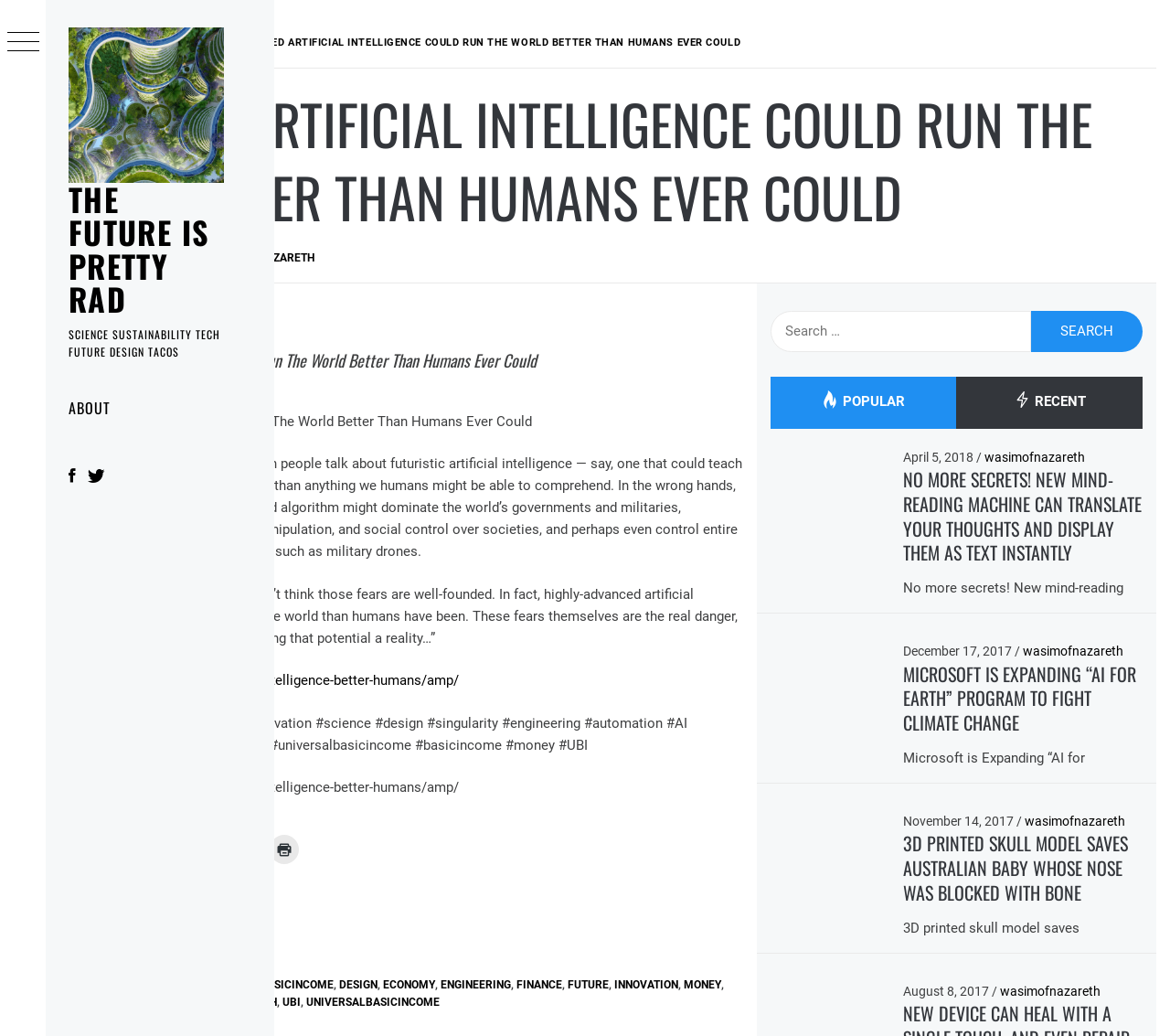Analyze and describe the webpage in a detailed narrative.

This webpage appears to be a blog or news article page, with a focus on science, sustainability, tech, design, and future-related topics. At the top of the page, there is a navigation menu with links to "HOME", "ABOUT", and other pages. Below the navigation menu, there is a breadcrumbs section showing the current page's location in the website's hierarchy.

The main content of the page is an article titled "Advanced Artificial Intelligence Could Run The World Better Than Humans Ever Could". The article's title is displayed prominently at the top of the page, followed by the publication date and author information. The article's content is divided into several paragraphs, with some quotes and links to external sources.

To the right of the article, there is a sidebar with a search box and a tab list with options to view popular or recent articles. Below the tab list, there are several article summaries with links to the full articles.

At the bottom of the page, there are social media sharing links and a button to print the article. The page also has several images, including a logo at the top and icons for social media platforms.